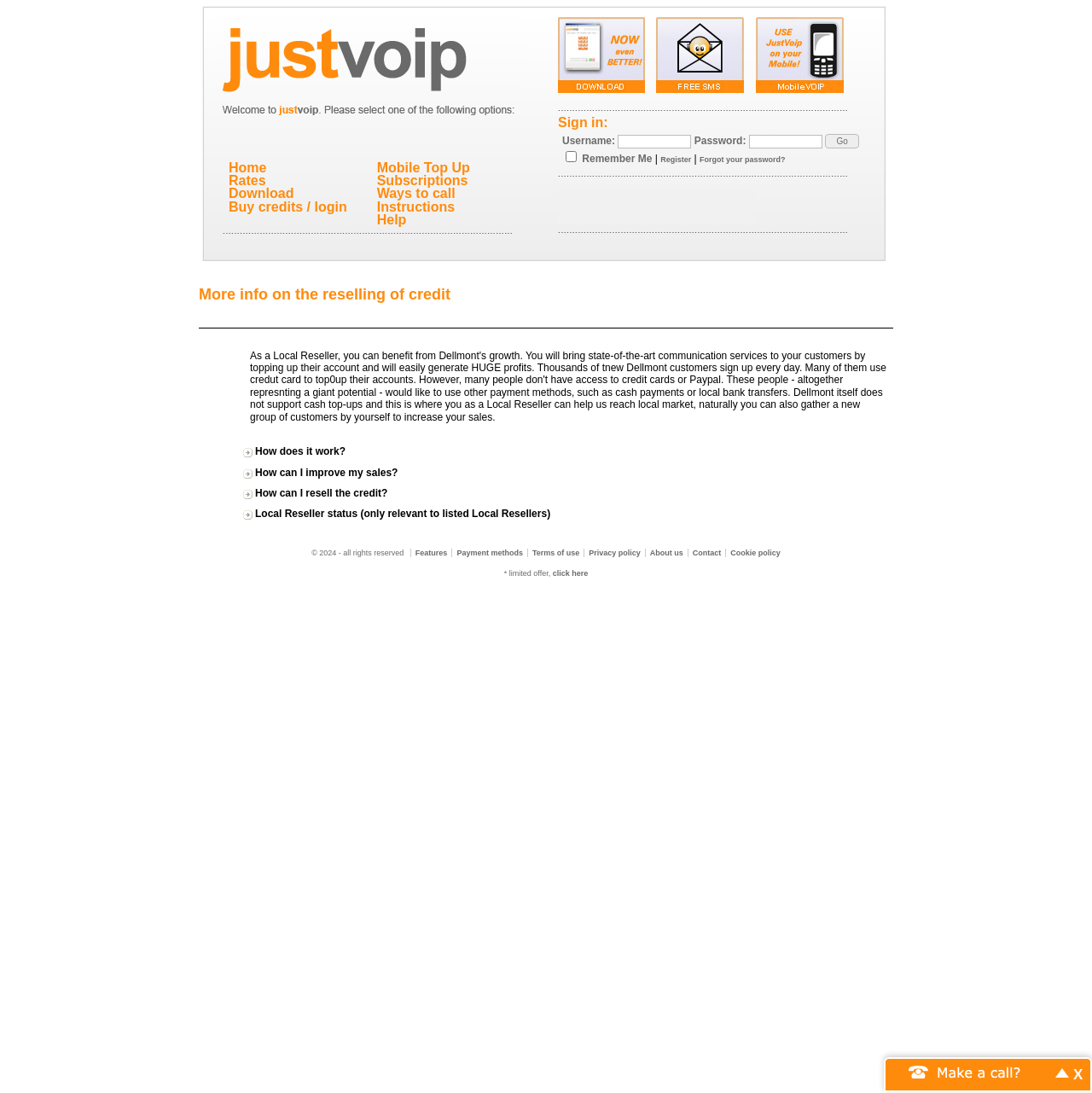Please provide a detailed answer to the question below based on the screenshot: 
How many links are there in the top navigation menu?

I counted the number of link elements in the top navigation menu by looking at the elements with IDs 293 to 301. There are 9 link elements in total.